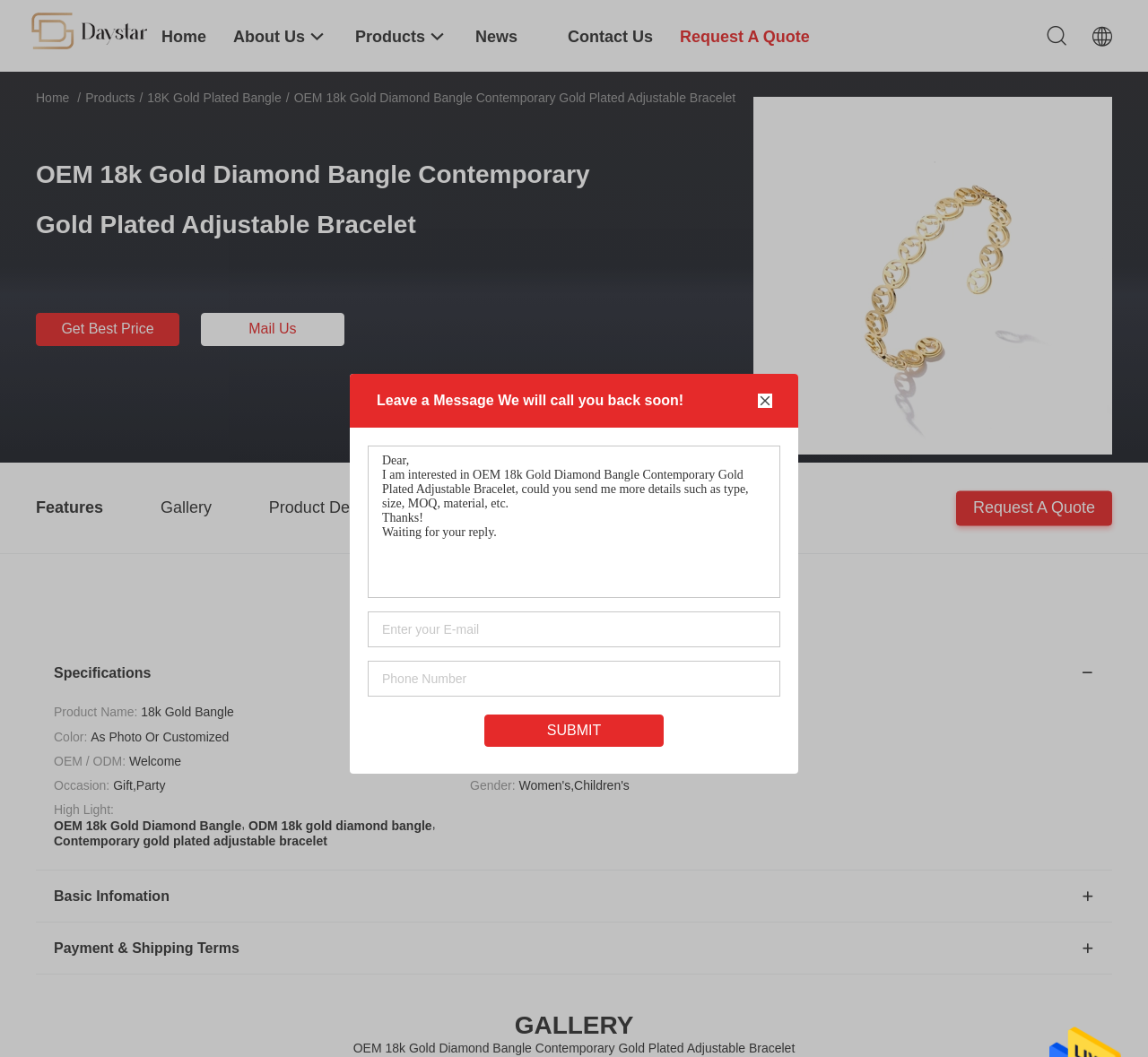What is the product name?
Can you give a detailed and elaborate answer to the question?

I found the product name by looking at the specifications section of the webpage, where it is listed as 'Product Name: 18k Gold Bangle'.